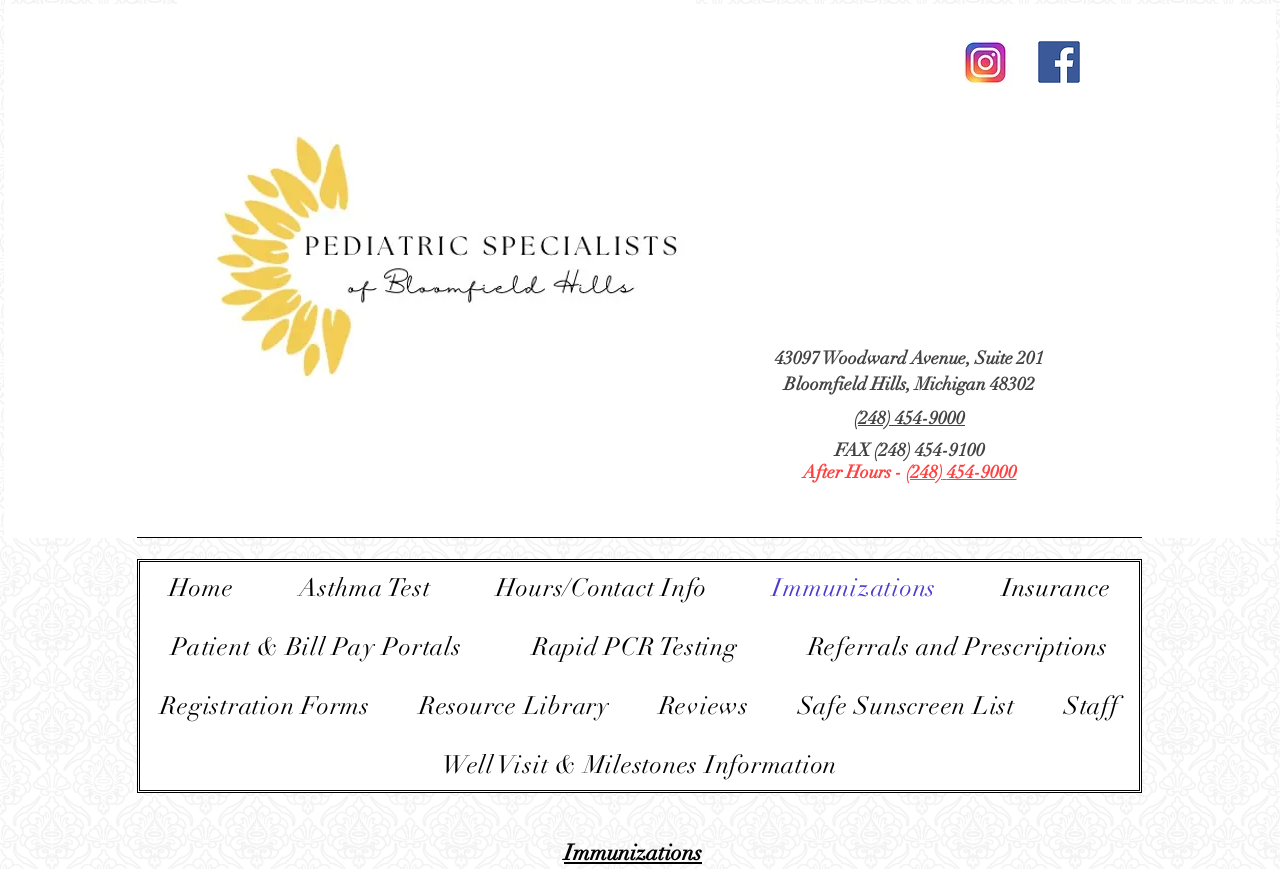Create an elaborate caption that covers all aspects of the webpage.

The webpage is about Immunizations, with a prominent image 'Unknown.jpeg' located at the top-right corner, and another image 'Unknown.png' placed to its right. Below these images, there is a larger image 'image_6483441-2.JPG' that spans across the top section of the page.

In the middle section, there is a block of text that provides contact information, including an address '43097 Woodward Avenue, Suite 201, Bloomfield Hills, Michigan 48302', a phone number '(248) 454-9000', a fax number, and an after-hours contact number.

To the right of the contact information, there is a navigation menu labeled 'Site' that contains 12 links to various pages, including 'Home', 'Asthma Test', 'Hours/Contact Info', 'Immunizations', 'Insurance', and others. These links are arranged vertically, with the 'Immunizations' link highlighted.

At the very bottom of the page, there is a heading 'Immunizations' that serves as a title for the page.